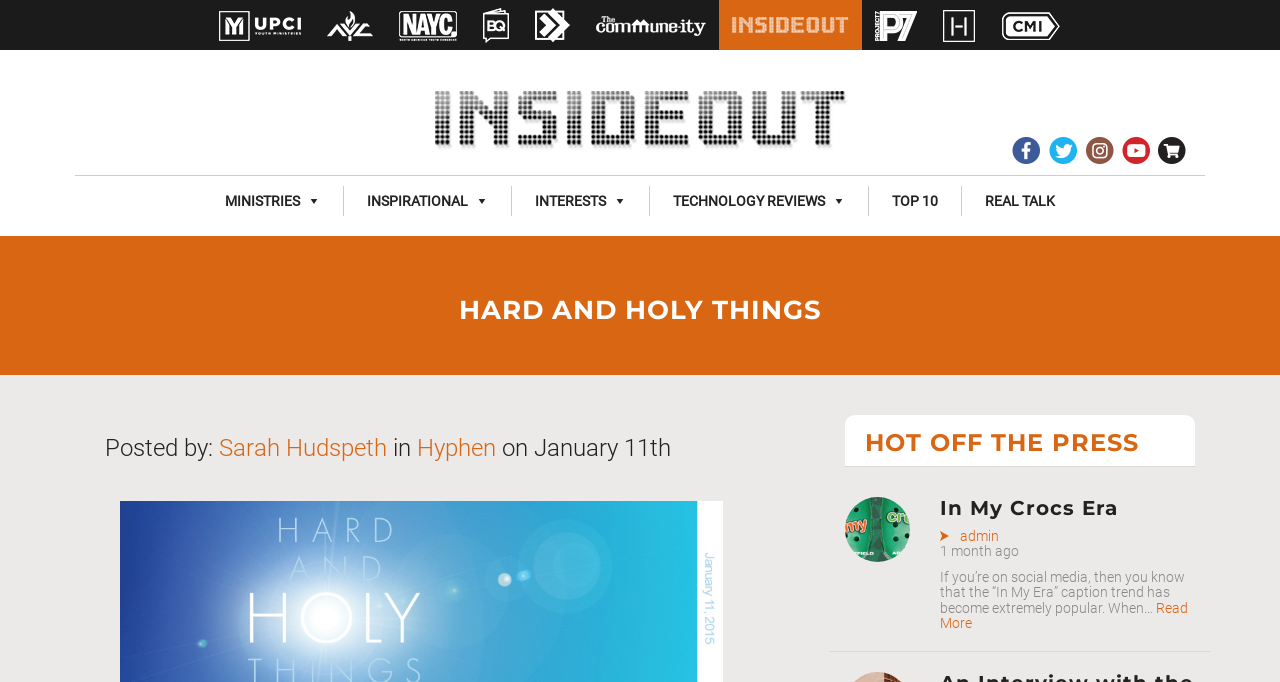Please find the bounding box coordinates of the section that needs to be clicked to achieve this instruction: "Read the article 'In My Crocs Era'".

[0.66, 0.796, 0.711, 0.82]